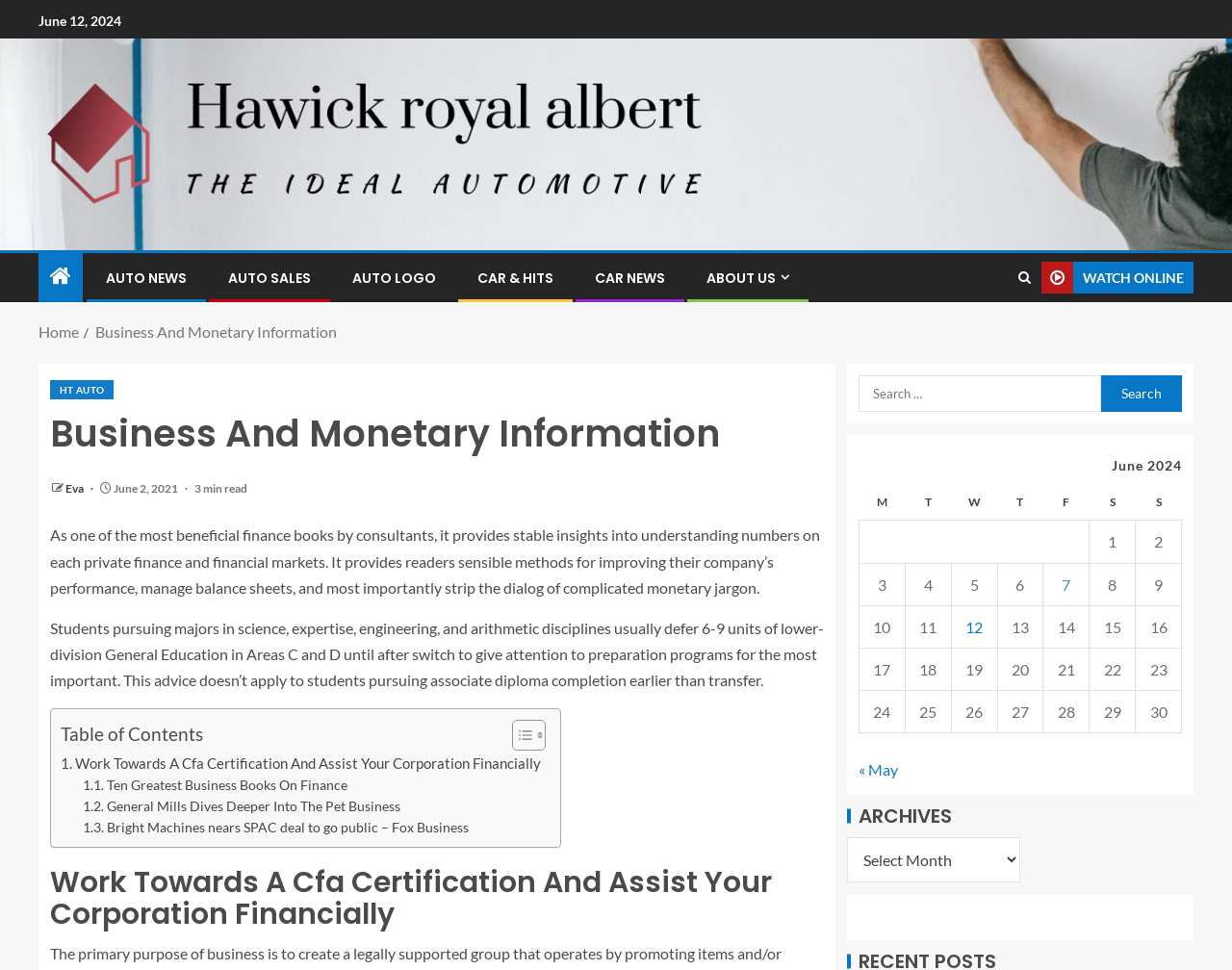Locate the bounding box coordinates of the element I should click to achieve the following instruction: "Click on the 'HT AUTO' link".

[0.041, 0.392, 0.093, 0.412]